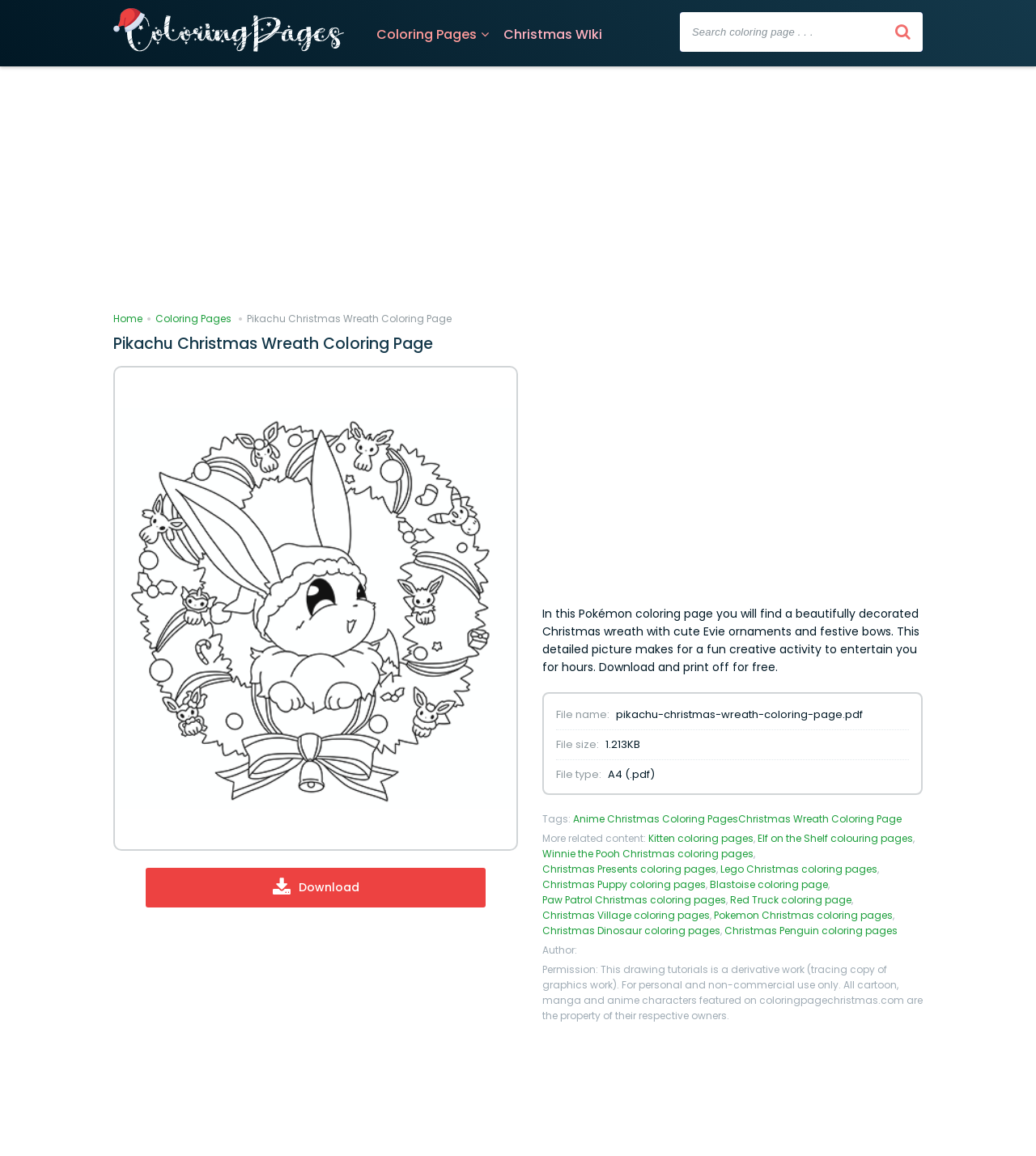Answer the question below using just one word or a short phrase: 
How many Christmas coloring pages are available?

100+